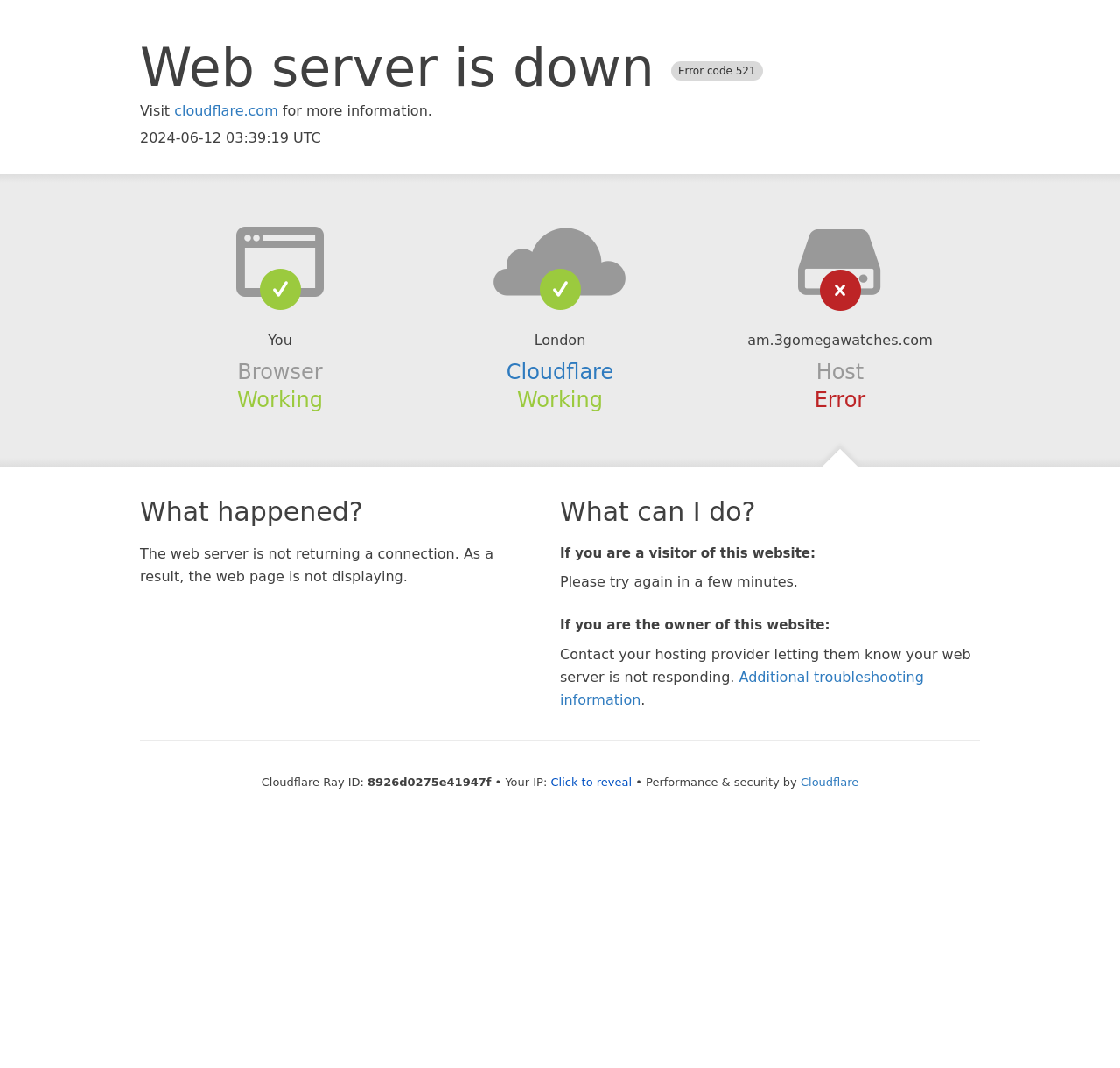Calculate the bounding box coordinates for the UI element based on the following description: "Additional troubleshooting information". Ensure the coordinates are four float numbers between 0 and 1, i.e., [left, top, right, bottom].

[0.5, 0.626, 0.825, 0.663]